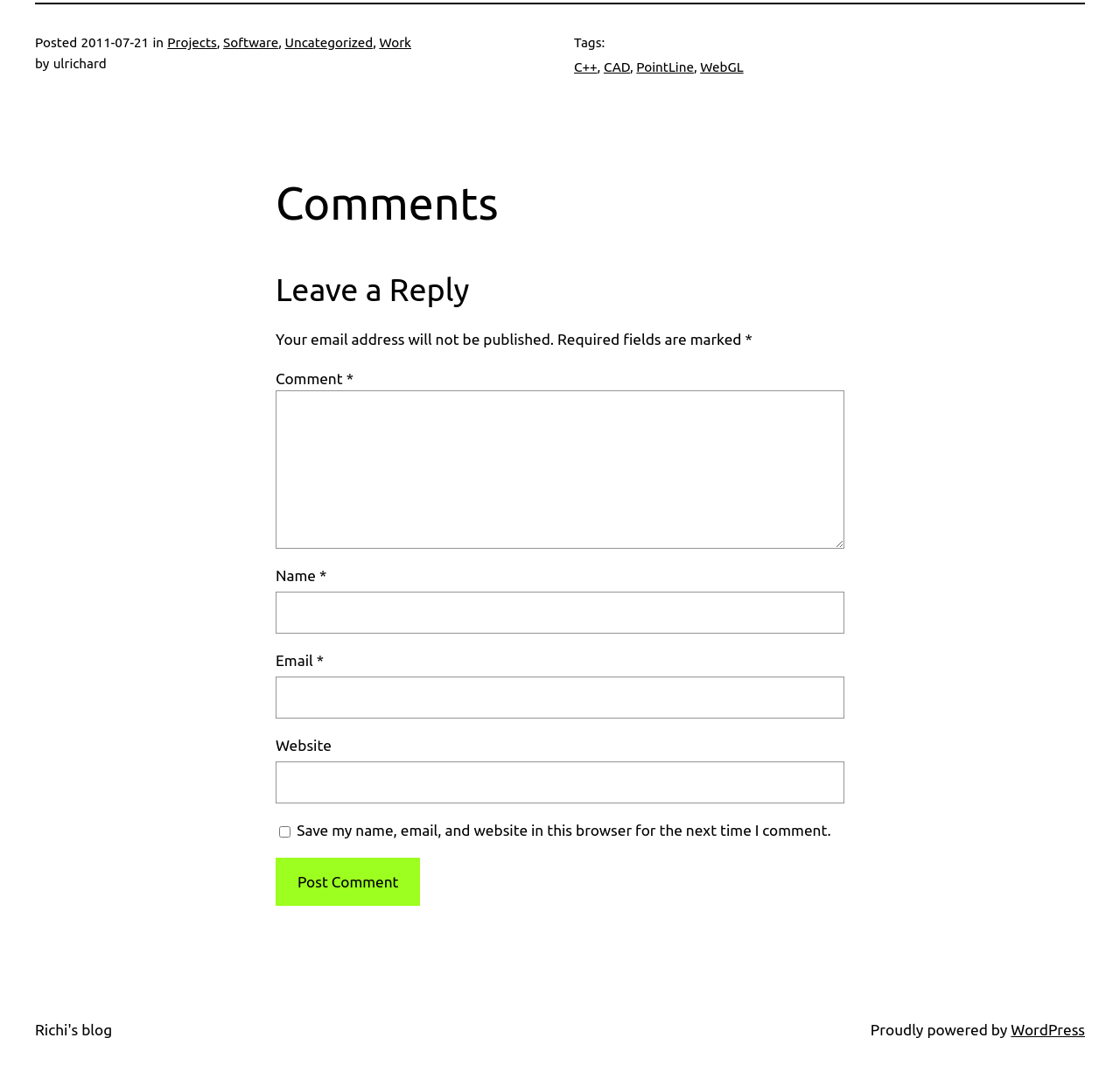Using the description "PointLine", predict the bounding box of the relevant HTML element.

[0.568, 0.055, 0.62, 0.069]